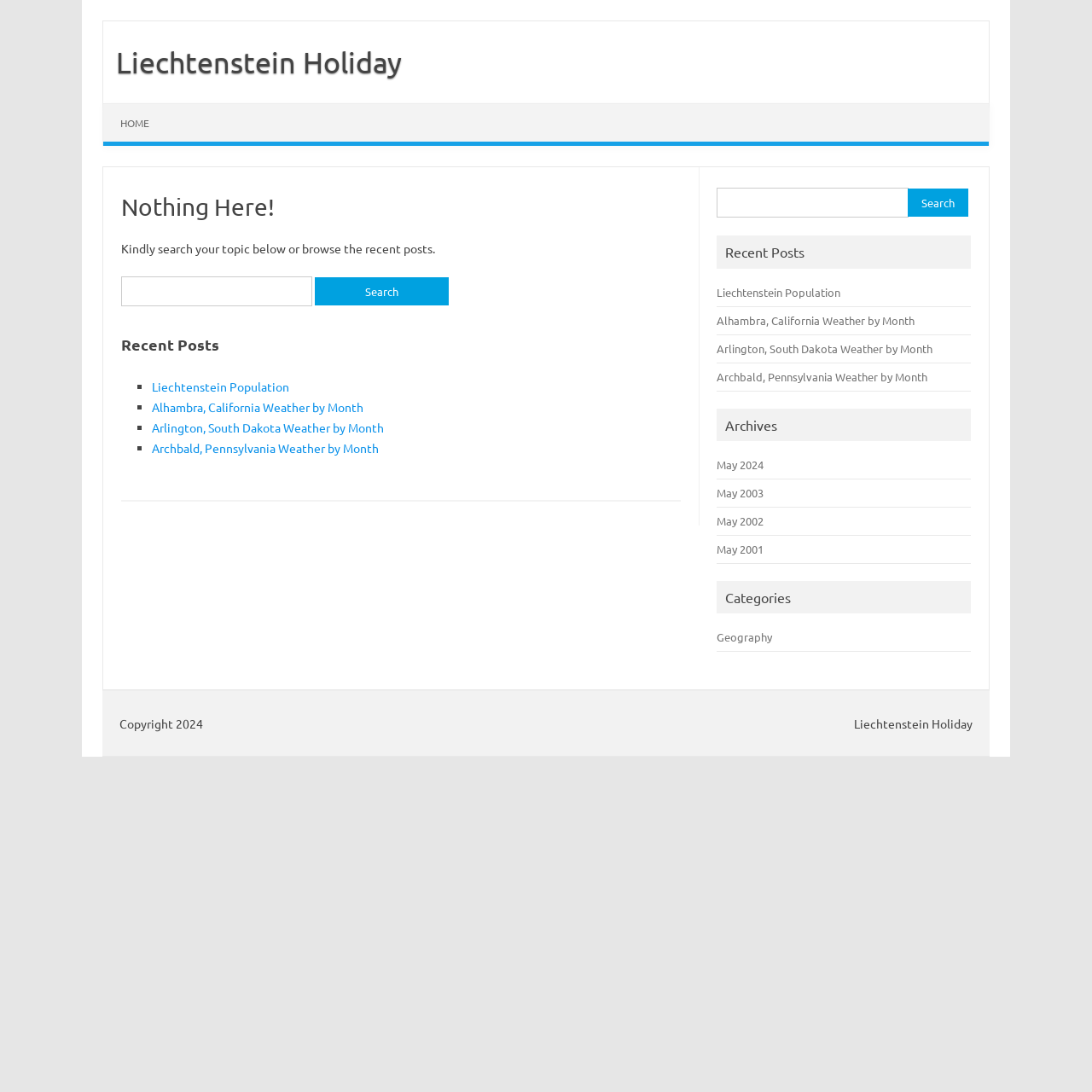Locate the bounding box coordinates of the clickable part needed for the task: "Read more about discarding computers and gadgets properly".

None